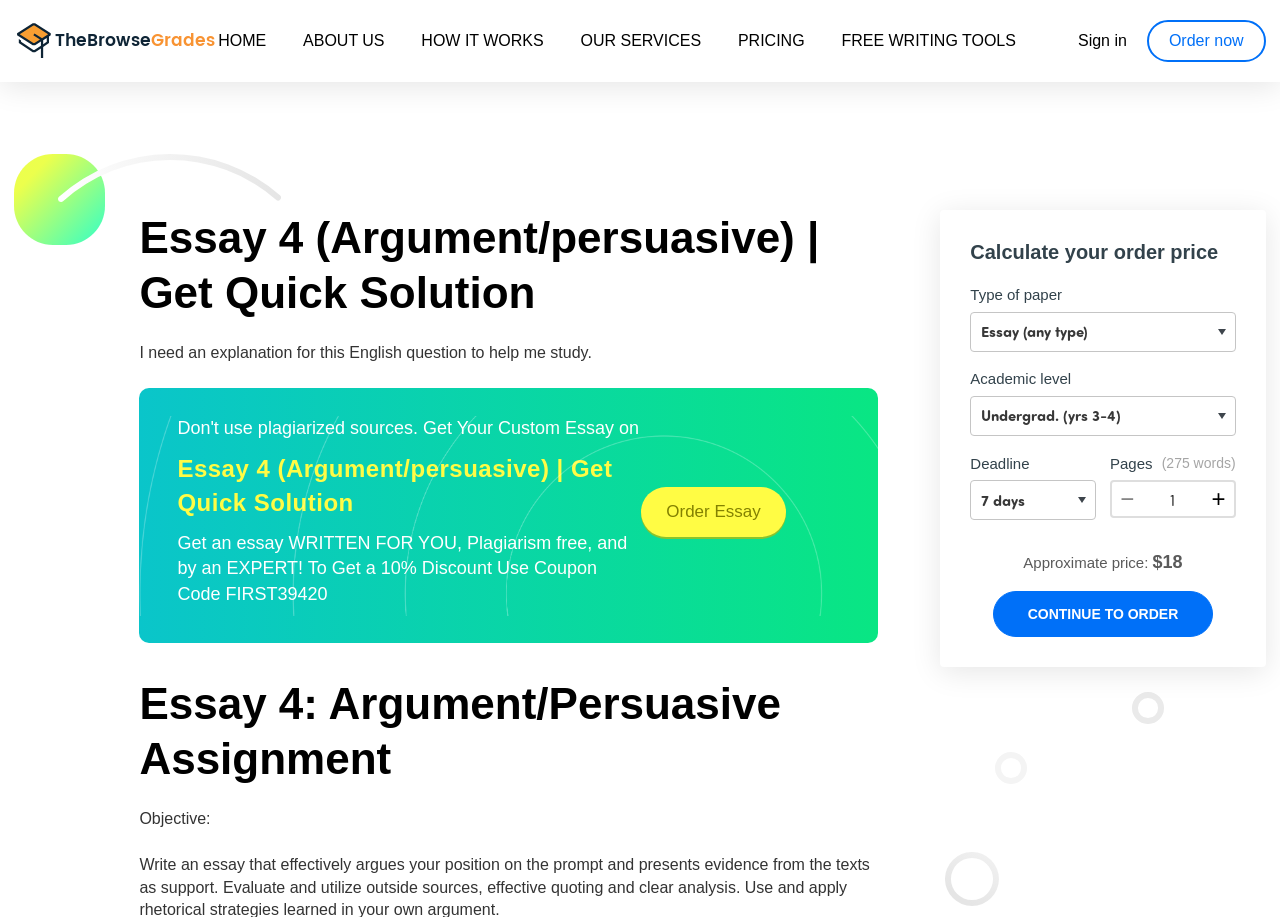What is the discount code for first-time users?
Refer to the screenshot and respond with a concise word or phrase.

FIRST39420